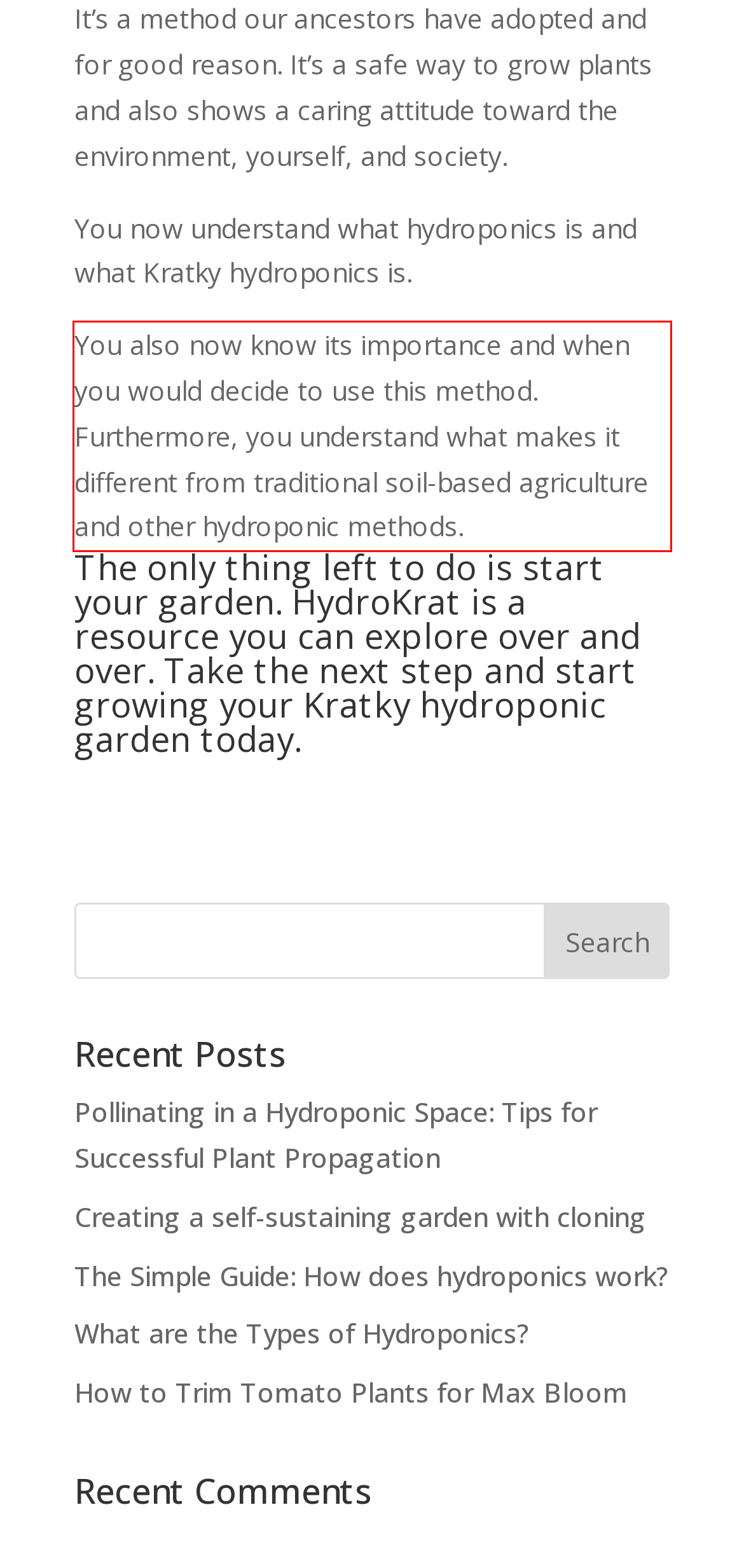In the given screenshot, locate the red bounding box and extract the text content from within it.

You also now know its importance and when you would decide to use this method. Furthermore, you understand what makes it different from traditional soil-based agriculture and other hydroponic methods.